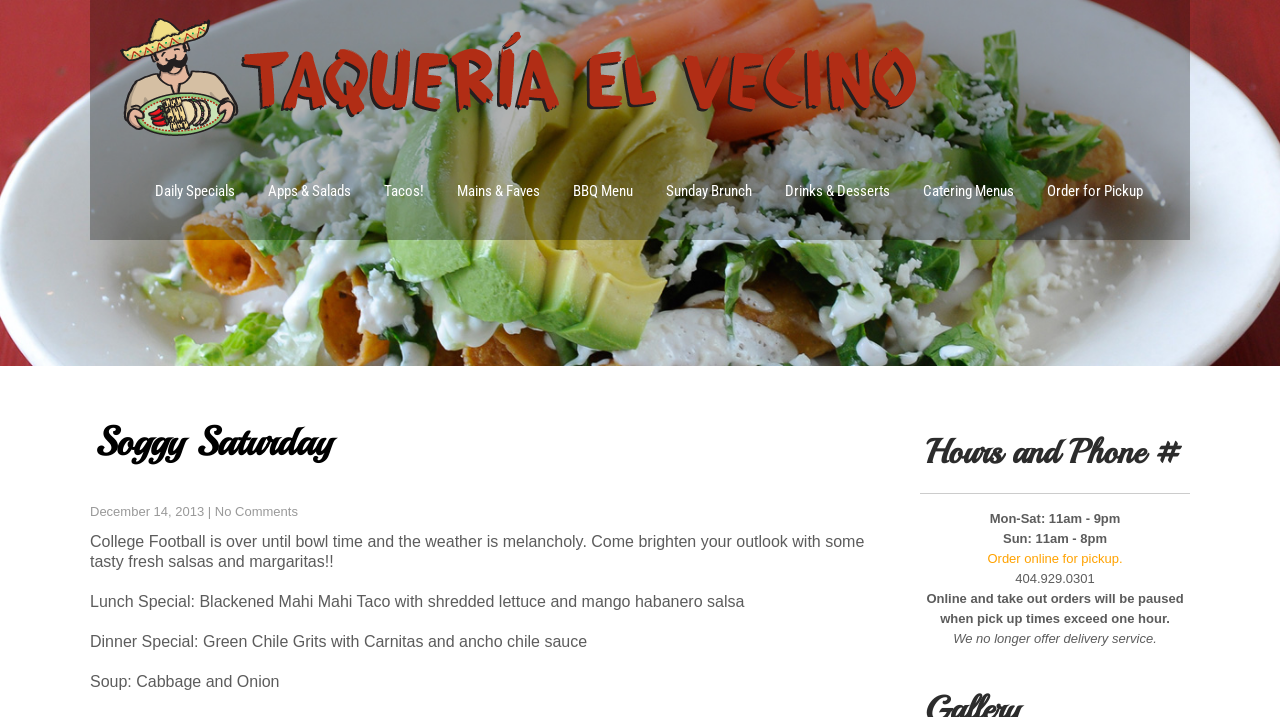Use a single word or phrase to answer this question: 
What are the hours of operation on Sundays?

11am - 8pm